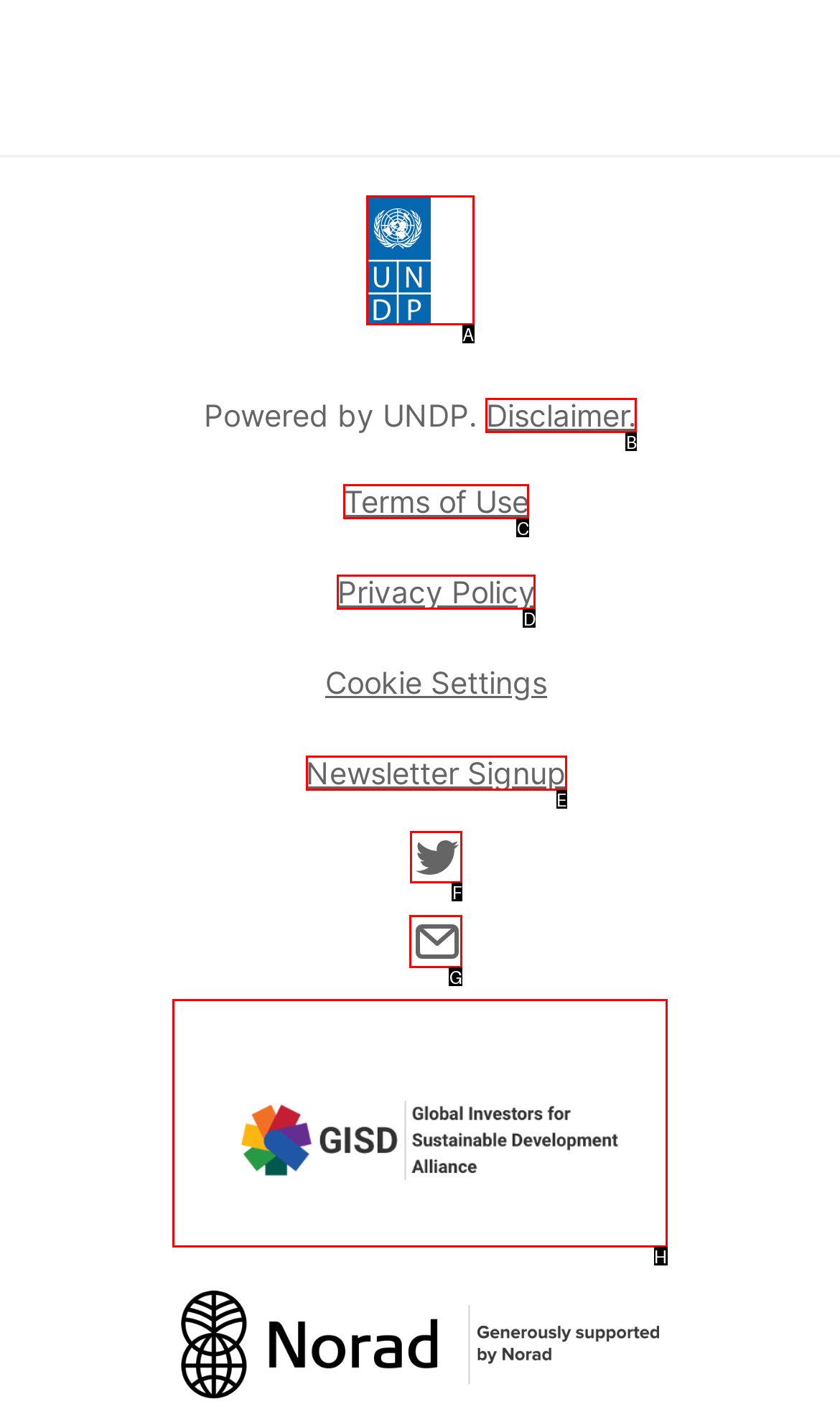Determine the letter of the element you should click to carry out the task: Contact us
Answer with the letter from the given choices.

G